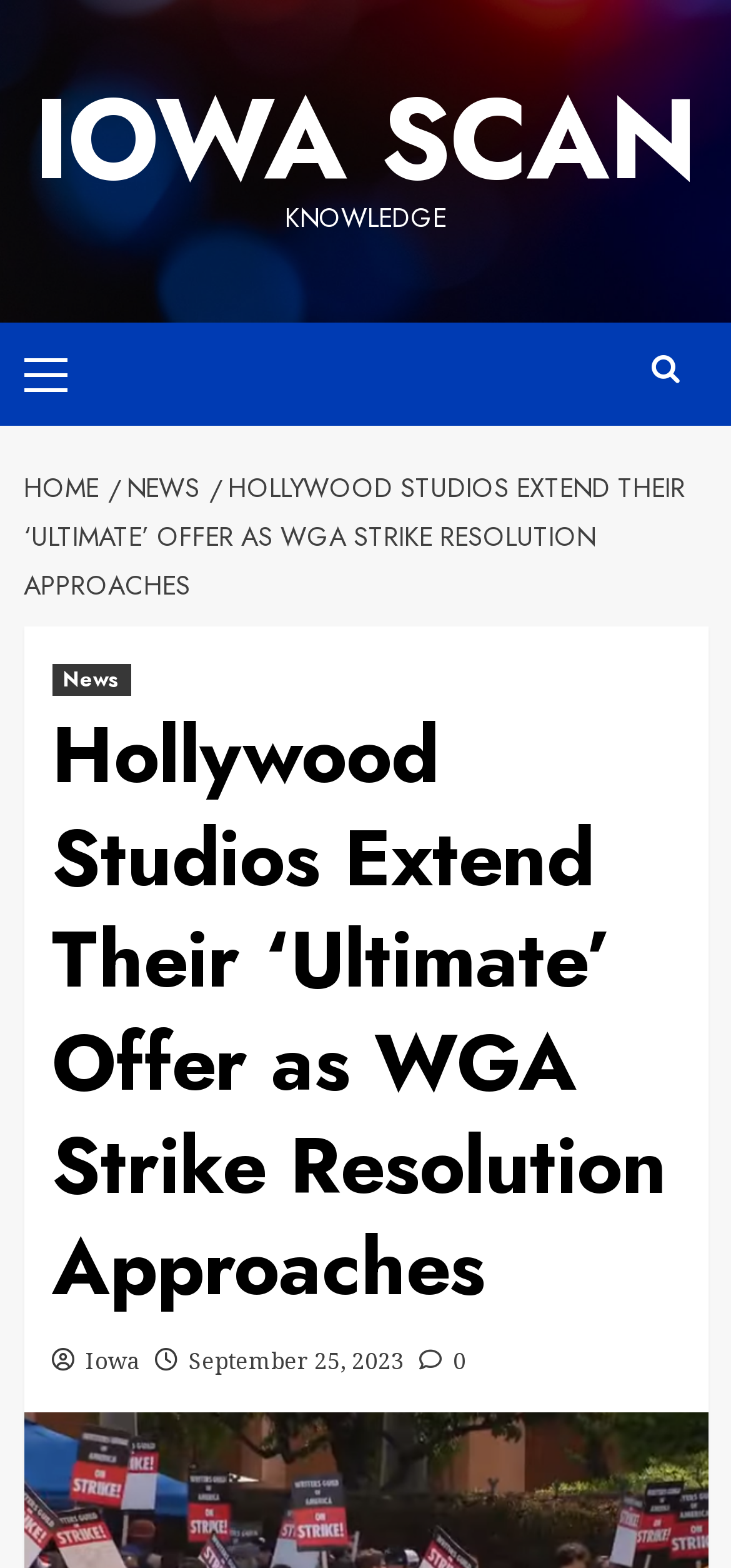Use one word or a short phrase to answer the question provided: 
What is the date of the current article?

September 25, 2023